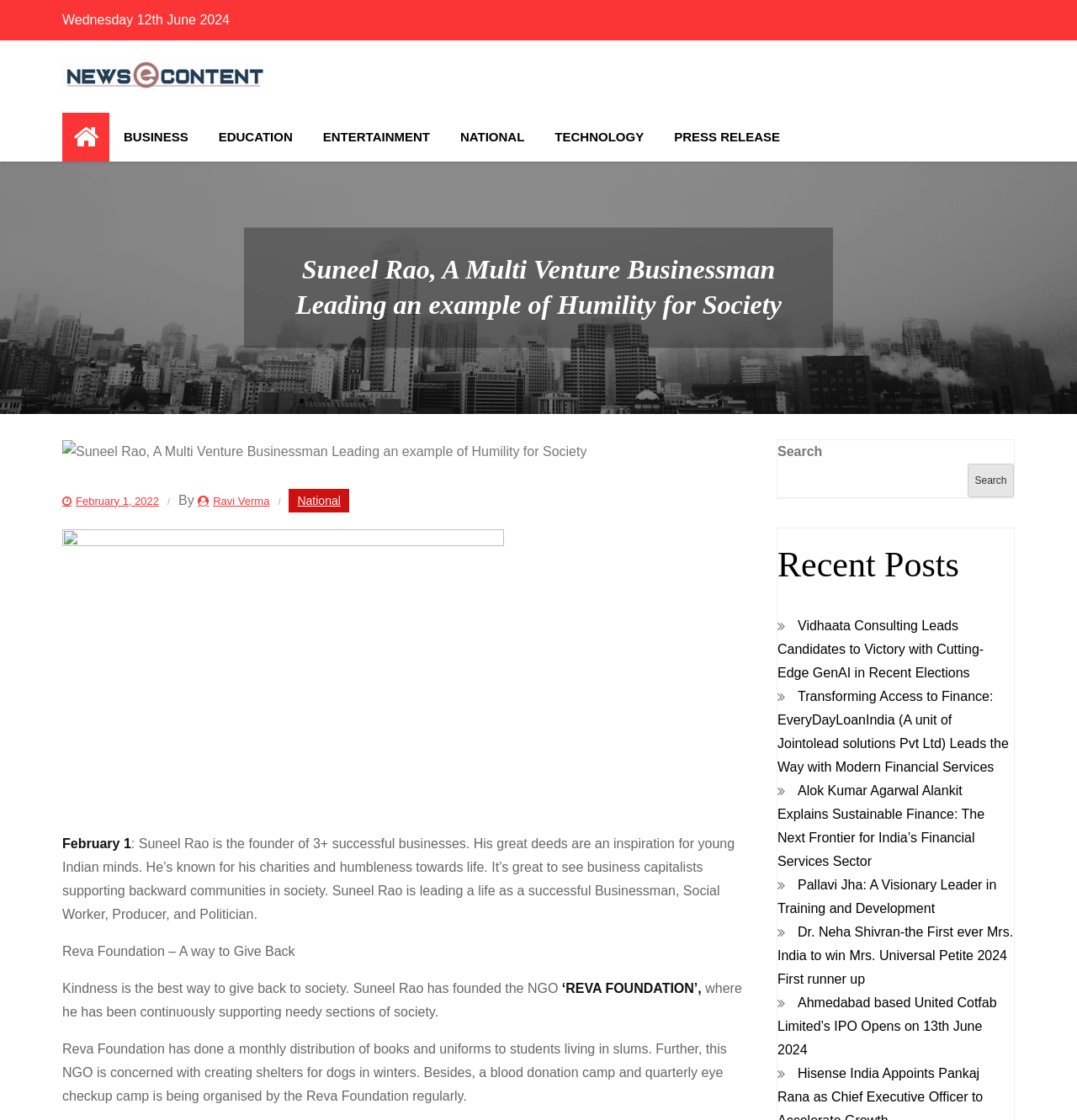Provide a brief response in the form of a single word or phrase:
What is the purpose of the search box?

To search